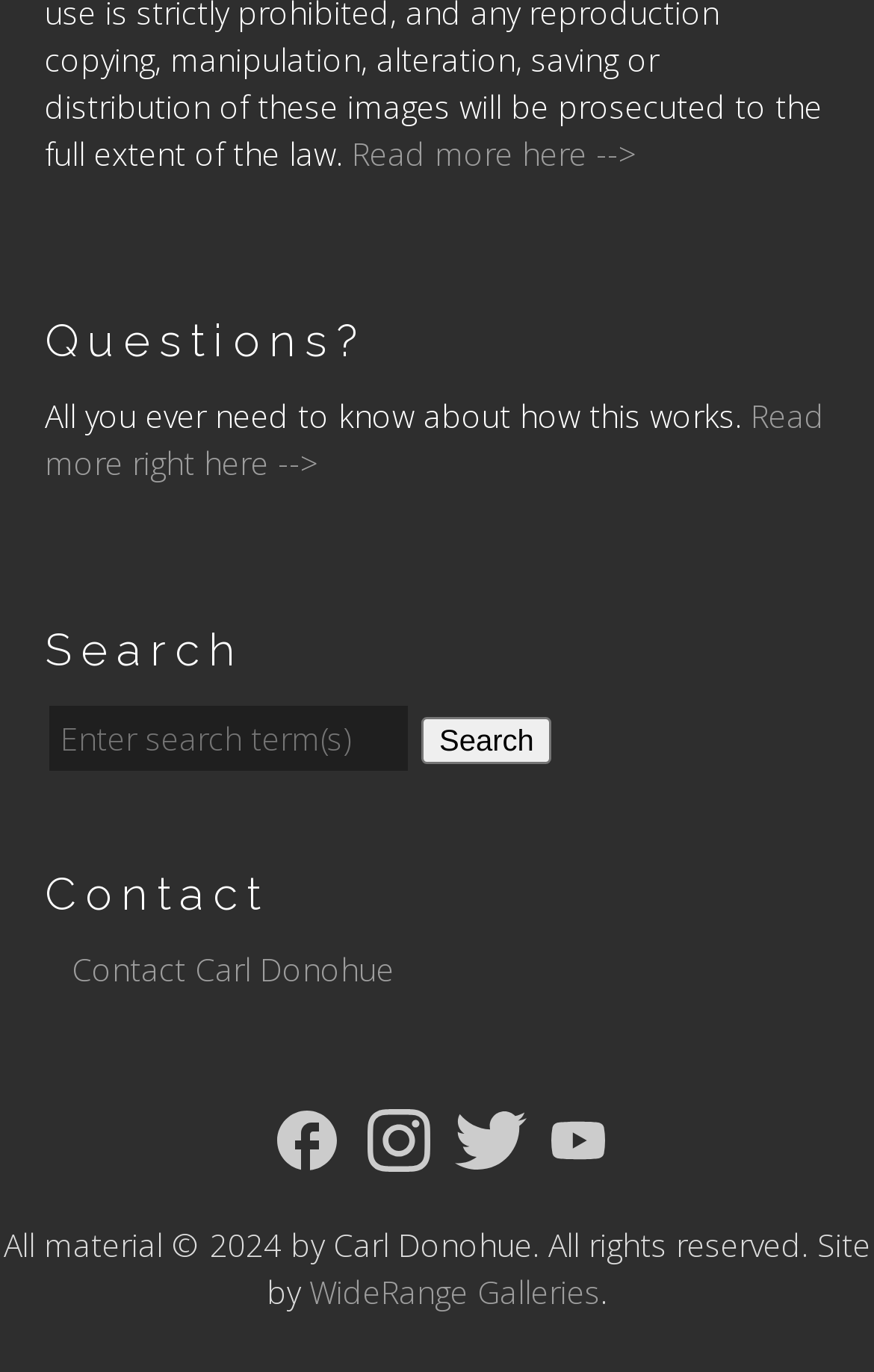Locate the bounding box coordinates of the clickable region to complete the following instruction: "Email Silke Marx."

None